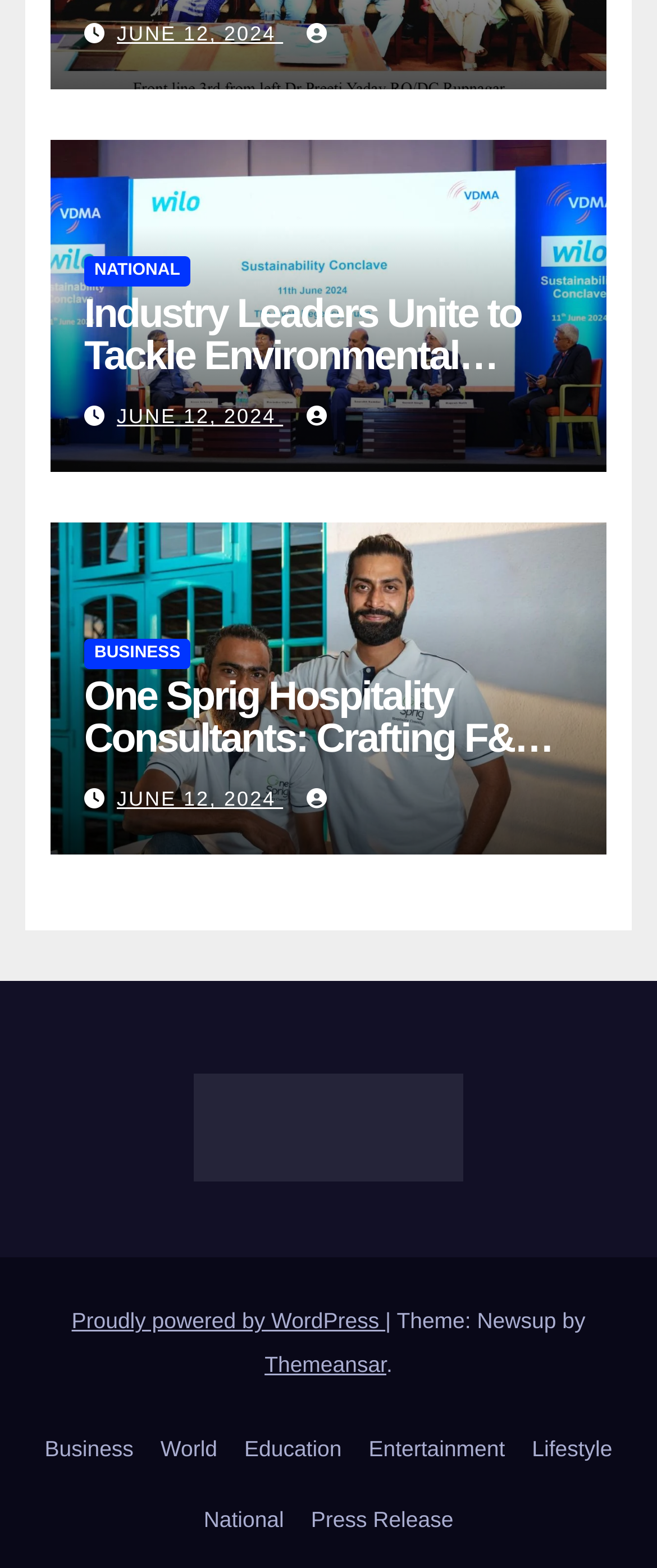What is the date of the latest article?
Look at the image and answer the question with a single word or phrase.

JUNE 12, 2024